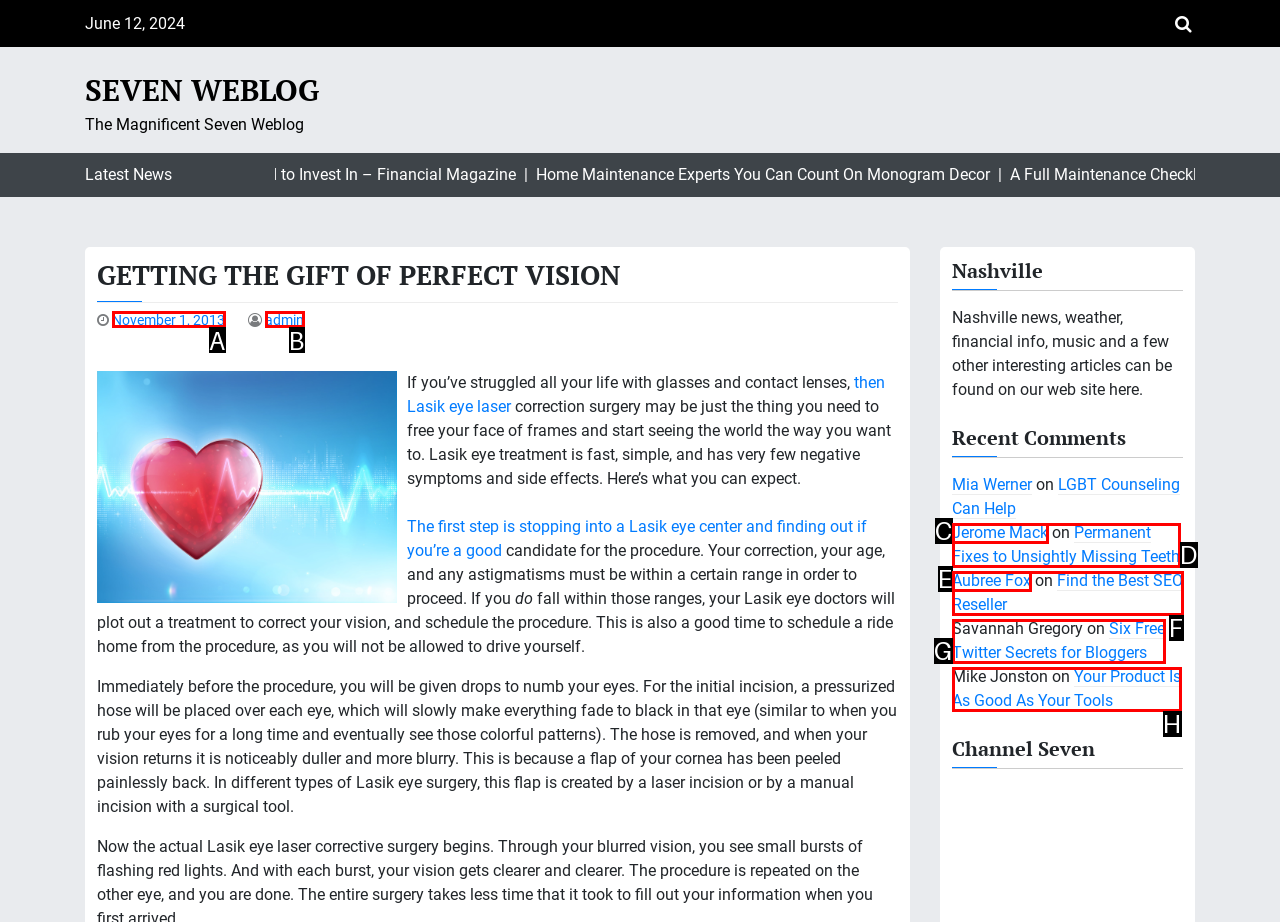Tell me which one HTML element best matches the description: admin
Answer with the option's letter from the given choices directly.

B